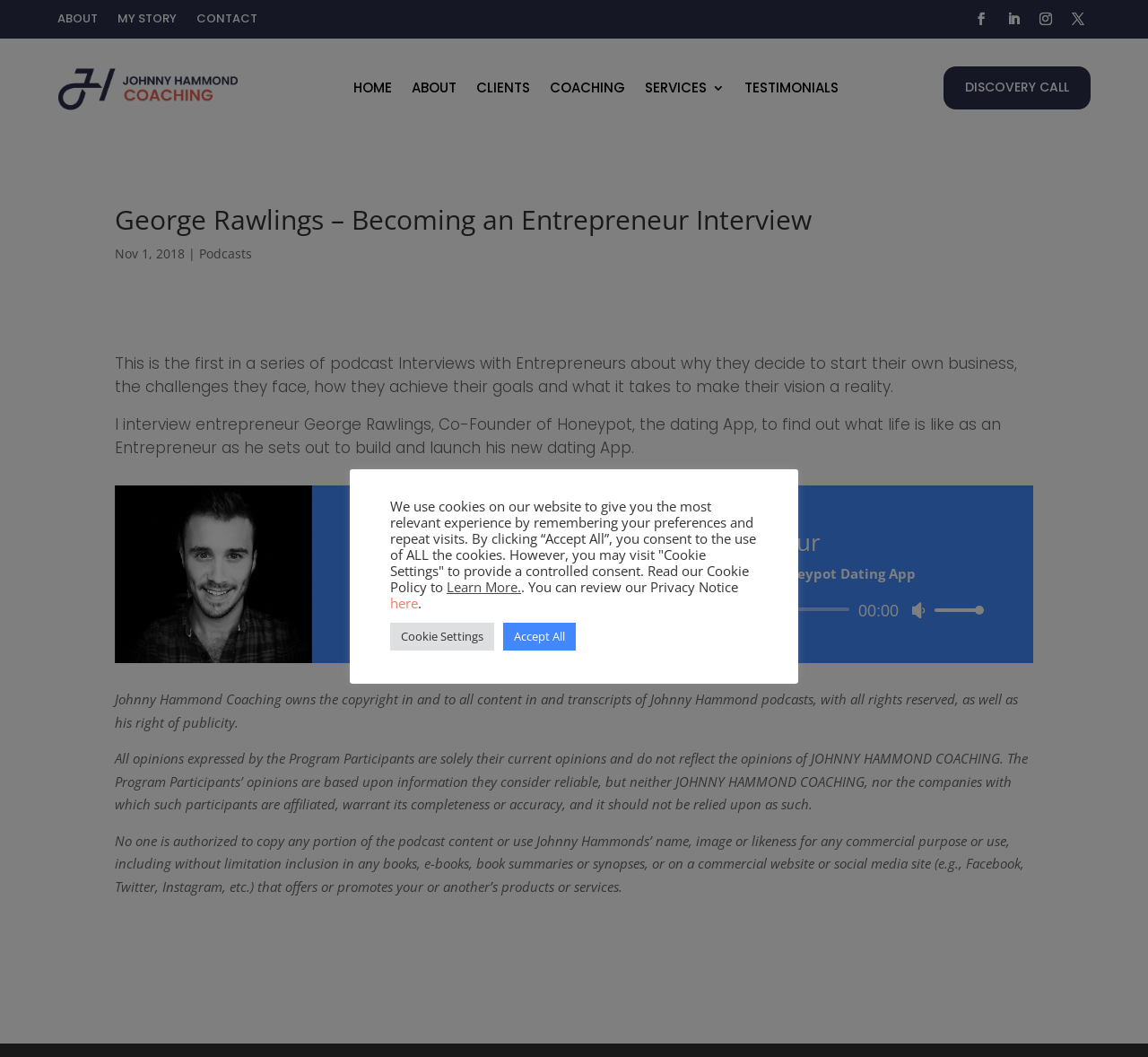Point out the bounding box coordinates of the section to click in order to follow this instruction: "Search for something".

None